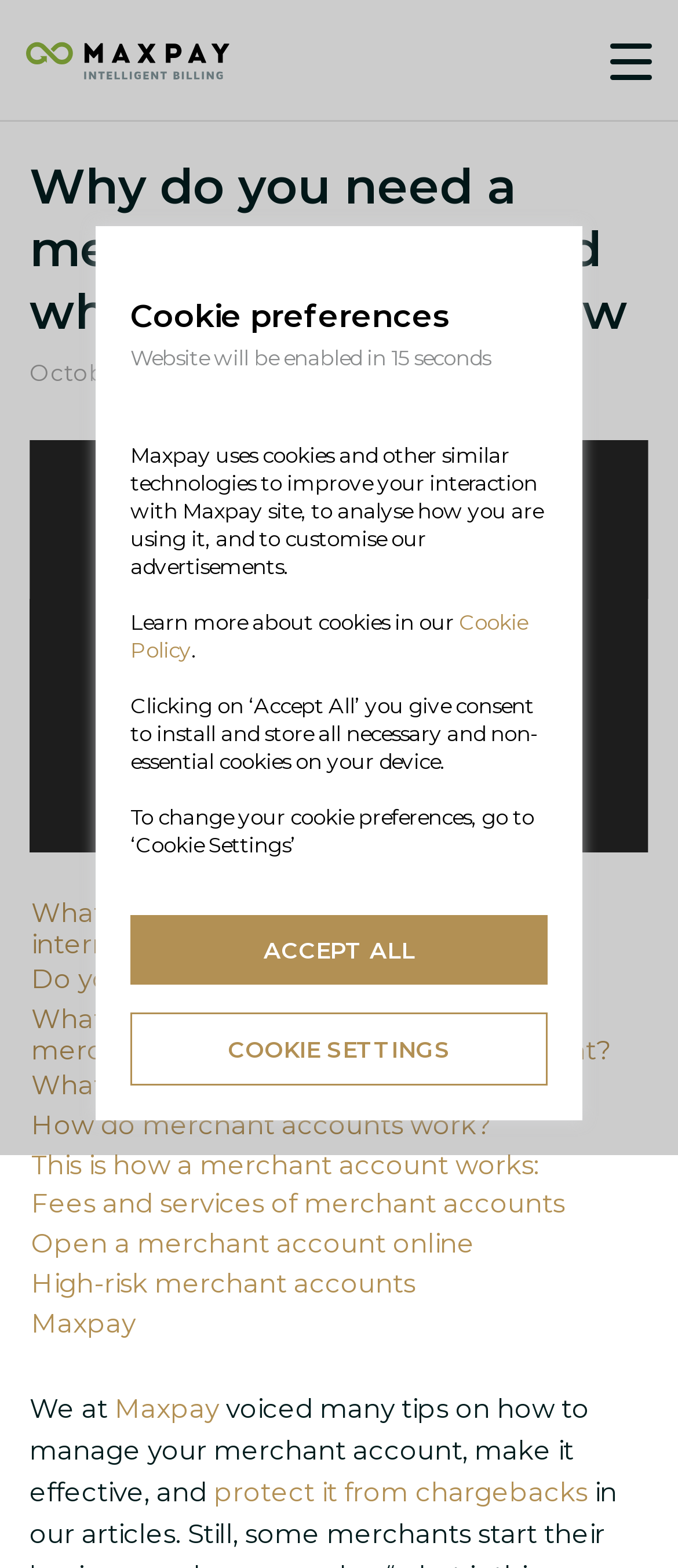Answer this question using a single word or a brief phrase:
What is the text of the first link in the layout table?

What are a merchant account and an internet merchant account?